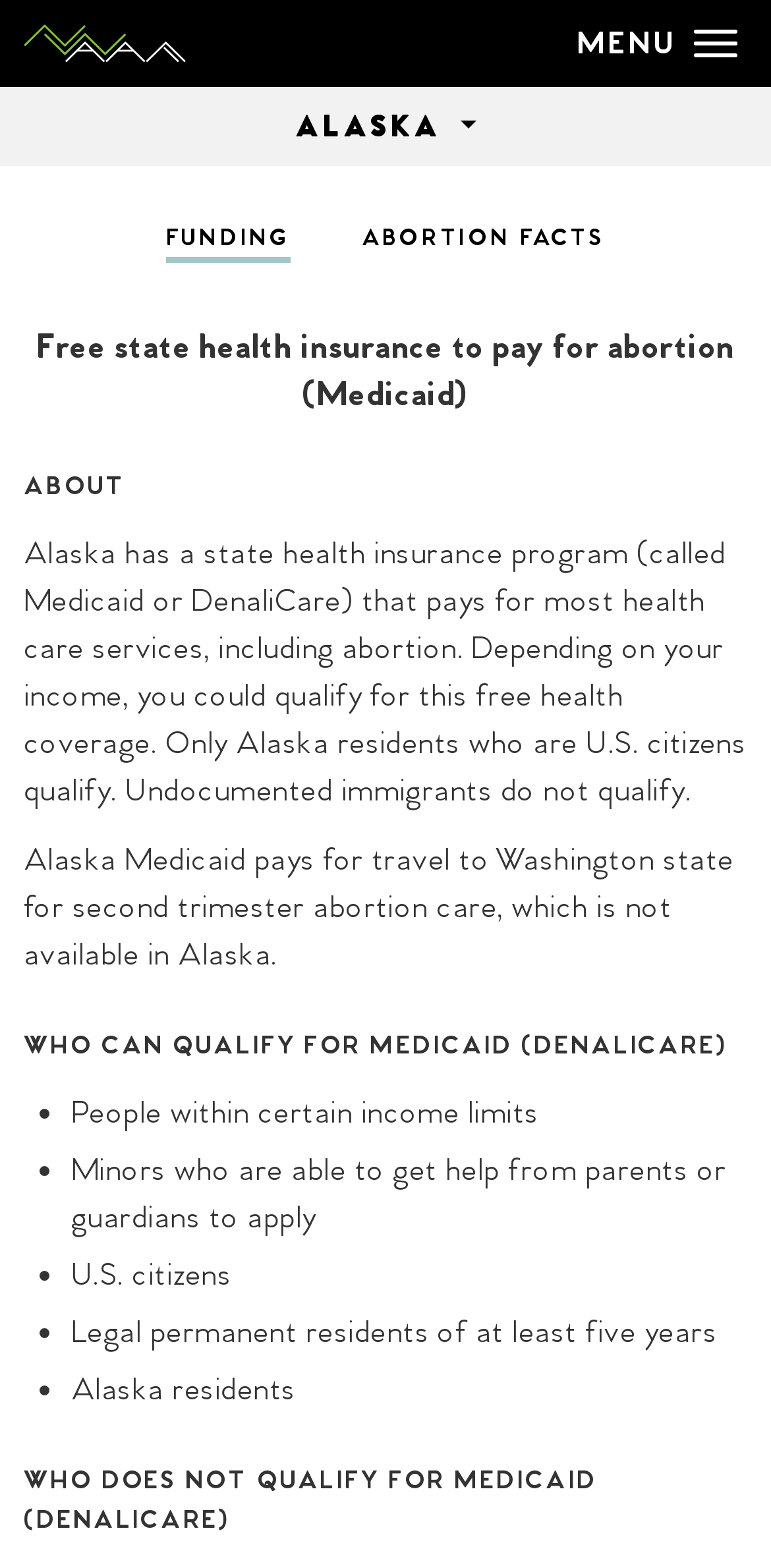Reply to the question below using a single word or brief phrase:
What is not available in Alaska?

Second trimester abortion care